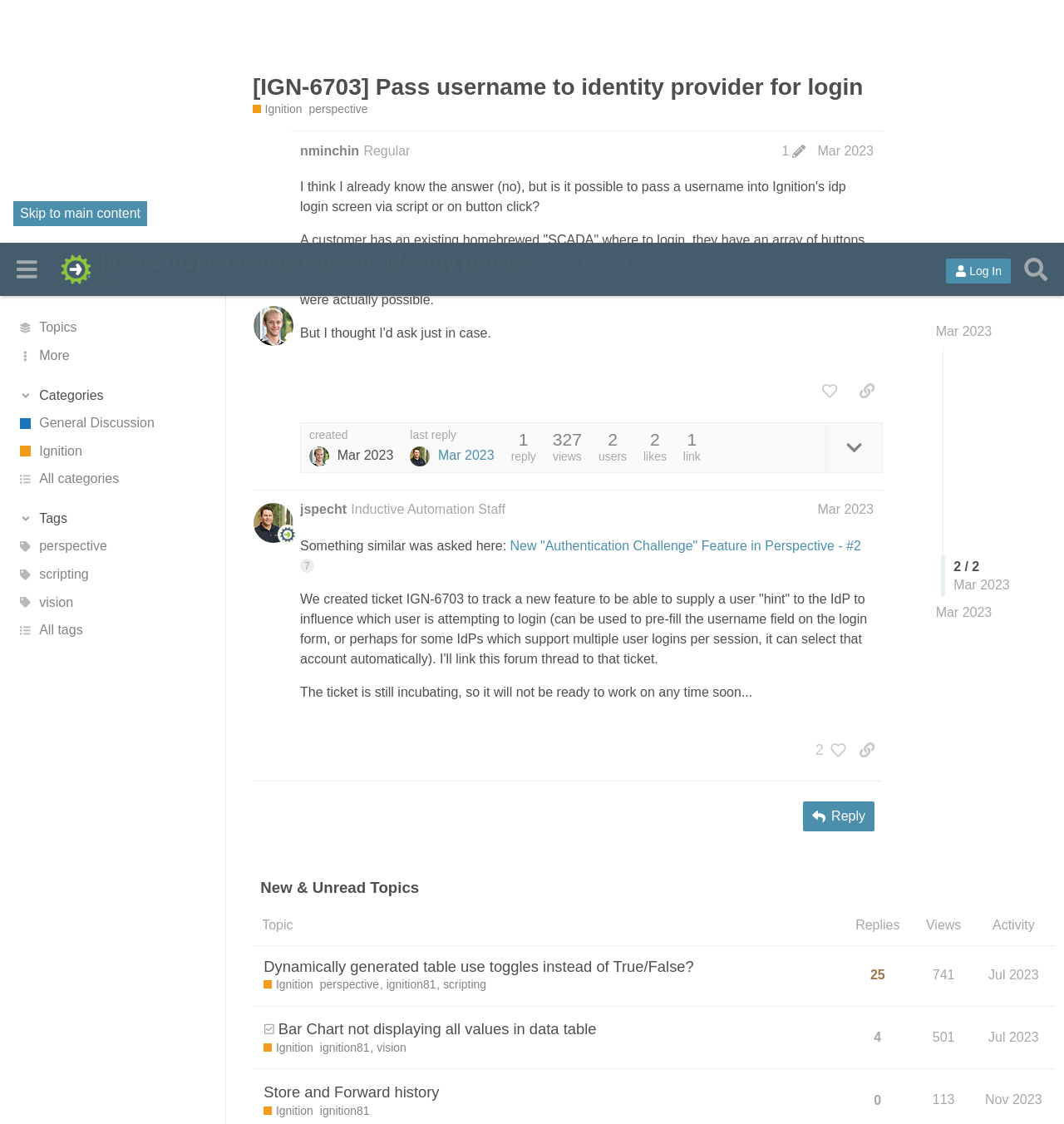What is the name of the forum?
Give a detailed explanation using the information visible in the image.

I inferred this from the link 'Inductive Automation Forum' at the top of the webpage, which suggests that this is the name of the forum.